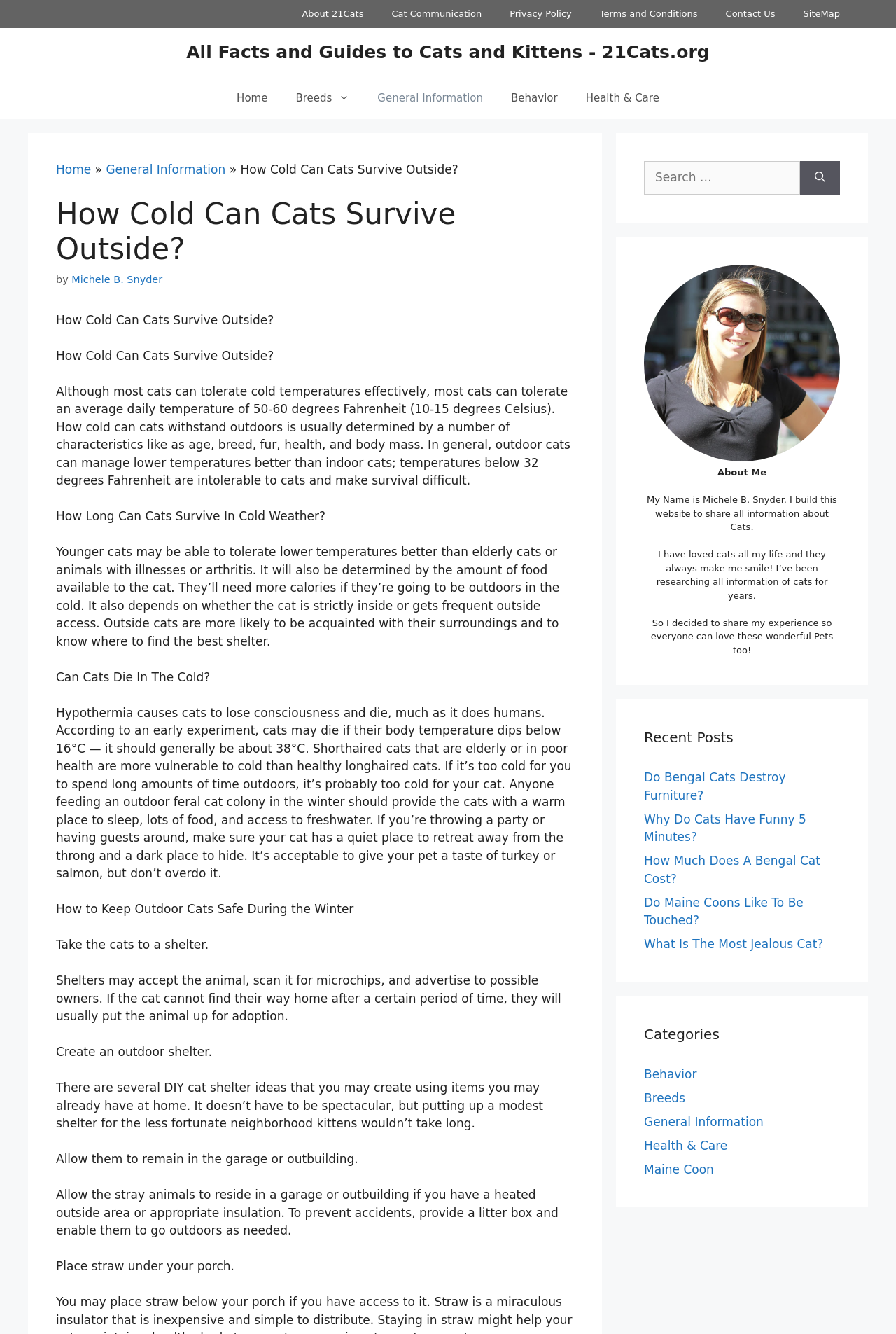From the details in the image, provide a thorough response to the question: What happens to cats if their body temperature dips below 16°C?

According to the webpage, if a cat's body temperature dips below 16°C, it can cause hypothermia, leading to the cat's death, as mentioned in the section 'Can Cats Die In The Cold?'.